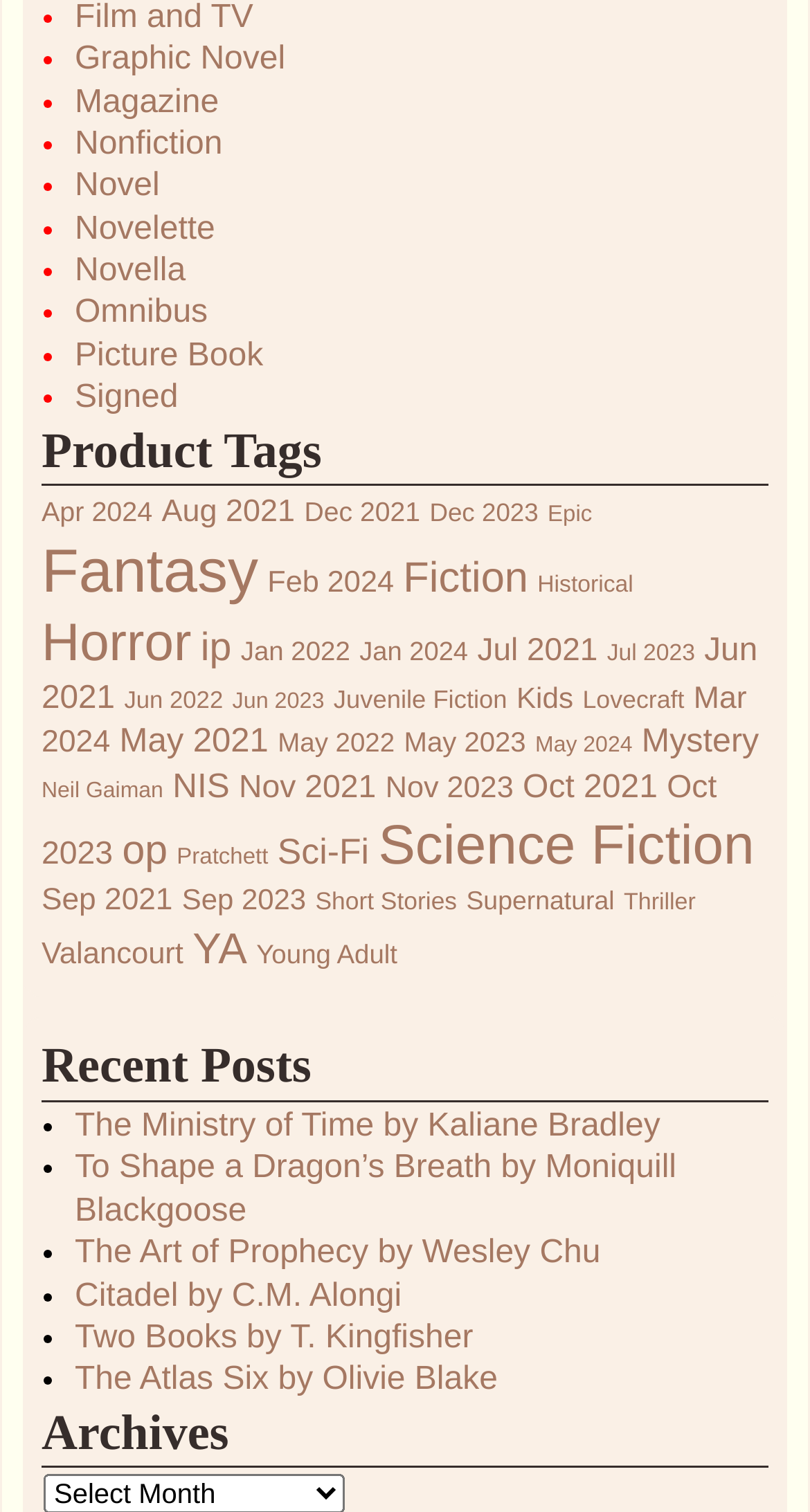Please identify the bounding box coordinates of the element's region that needs to be clicked to fulfill the following instruction: "Read The Ministry of Time by Kaliane Bradley". The bounding box coordinates should consist of four float numbers between 0 and 1, i.e., [left, top, right, bottom].

[0.092, 0.733, 0.815, 0.757]